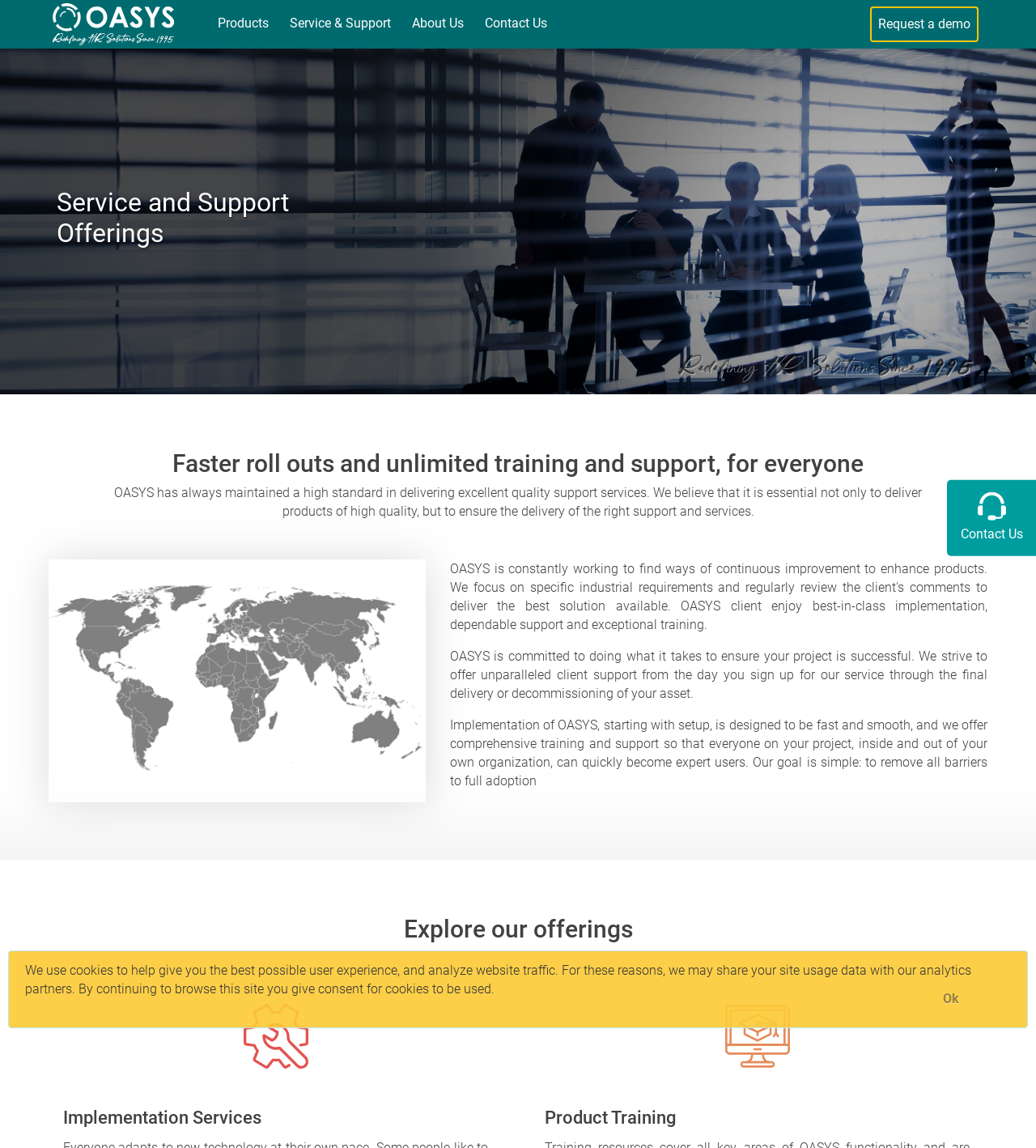Find the bounding box coordinates for the HTML element described in this sentence: "Service & Support". Provide the coordinates as four float numbers between 0 and 1, in the format [left, top, right, bottom].

[0.273, 0.004, 0.384, 0.037]